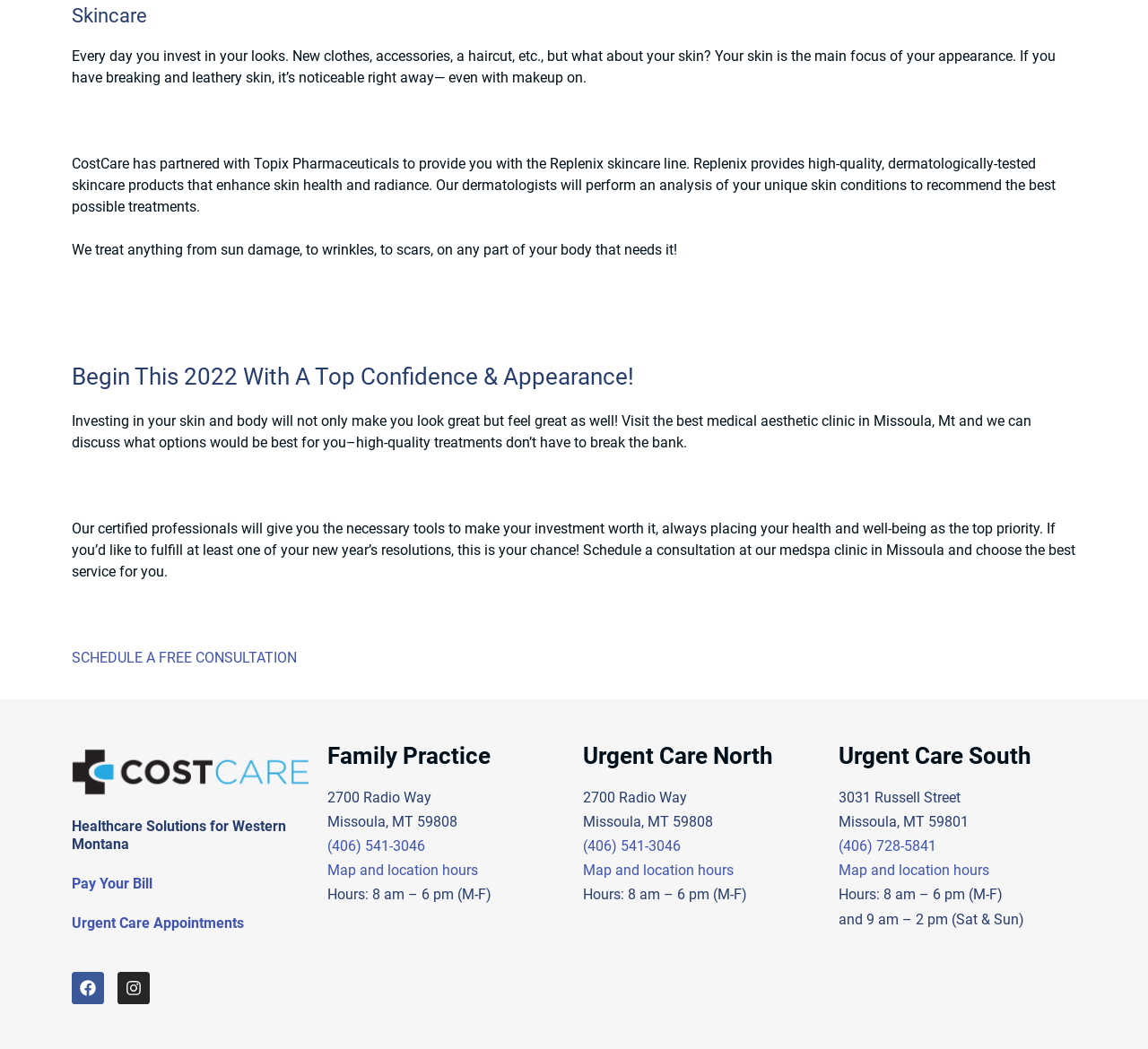Please identify the bounding box coordinates of the element I should click to complete this instruction: 'Pay your bill'. The coordinates should be given as four float numbers between 0 and 1, like this: [left, top, right, bottom].

[0.062, 0.834, 0.133, 0.85]